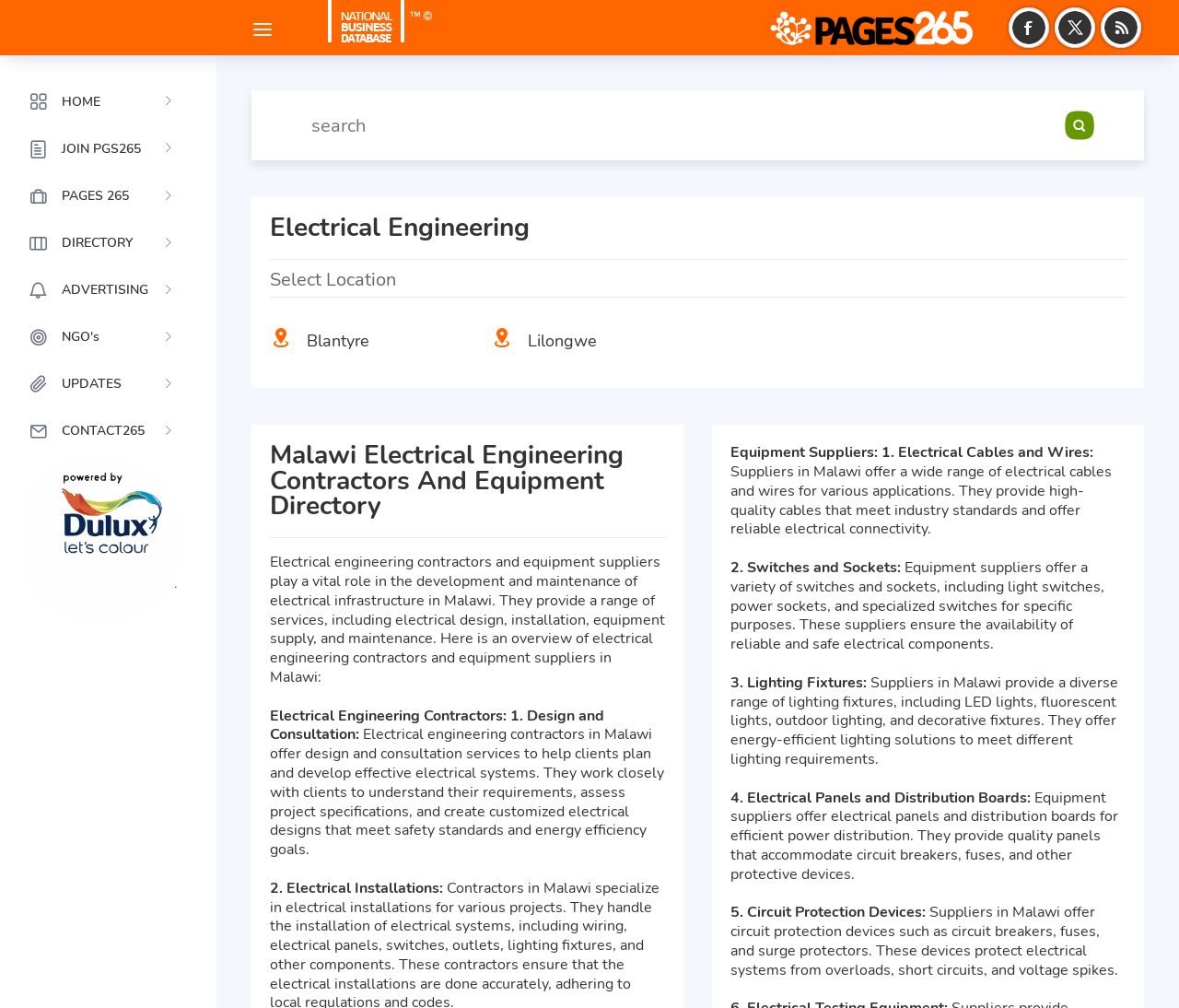Detail the various sections and features present on the webpage.

This webpage is a directory for electrical engineering contractors and equipment suppliers in Malawi. At the top, there is a navigation bar with several links, including "HOME", "JOIN PGS265", "PAGES 265", "DIRECTORY", "ADVERTISING", "NGO's", "UPDATES", and "CONTACT265". On the top right, there are social media links to Facebook, Twitter, and RSS.

Below the navigation bar, there is a search box with a "search" button on the right. Above the search box, there is a heading "Electrical Engineering" and a subheading "Select Location" with two options, "Blantyre" and "Lilongwe".

The main content of the webpage is divided into two sections. The left section provides an overview of electrical engineering contractors and equipment suppliers in Malawi, including their roles in designing, installing, and maintaining electrical infrastructure. The right section lists various services and products offered by these contractors and suppliers, including electrical design and consultation, electrical installations, electrical cables and wires, switches and sockets, lighting fixtures, electrical panels and distribution boards, and circuit protection devices.

There are several images on the webpage, including logos for National Business Database, Pages265, Facebook, Twitter, and RSS, as well as an image for the "powered by" section at the bottom.